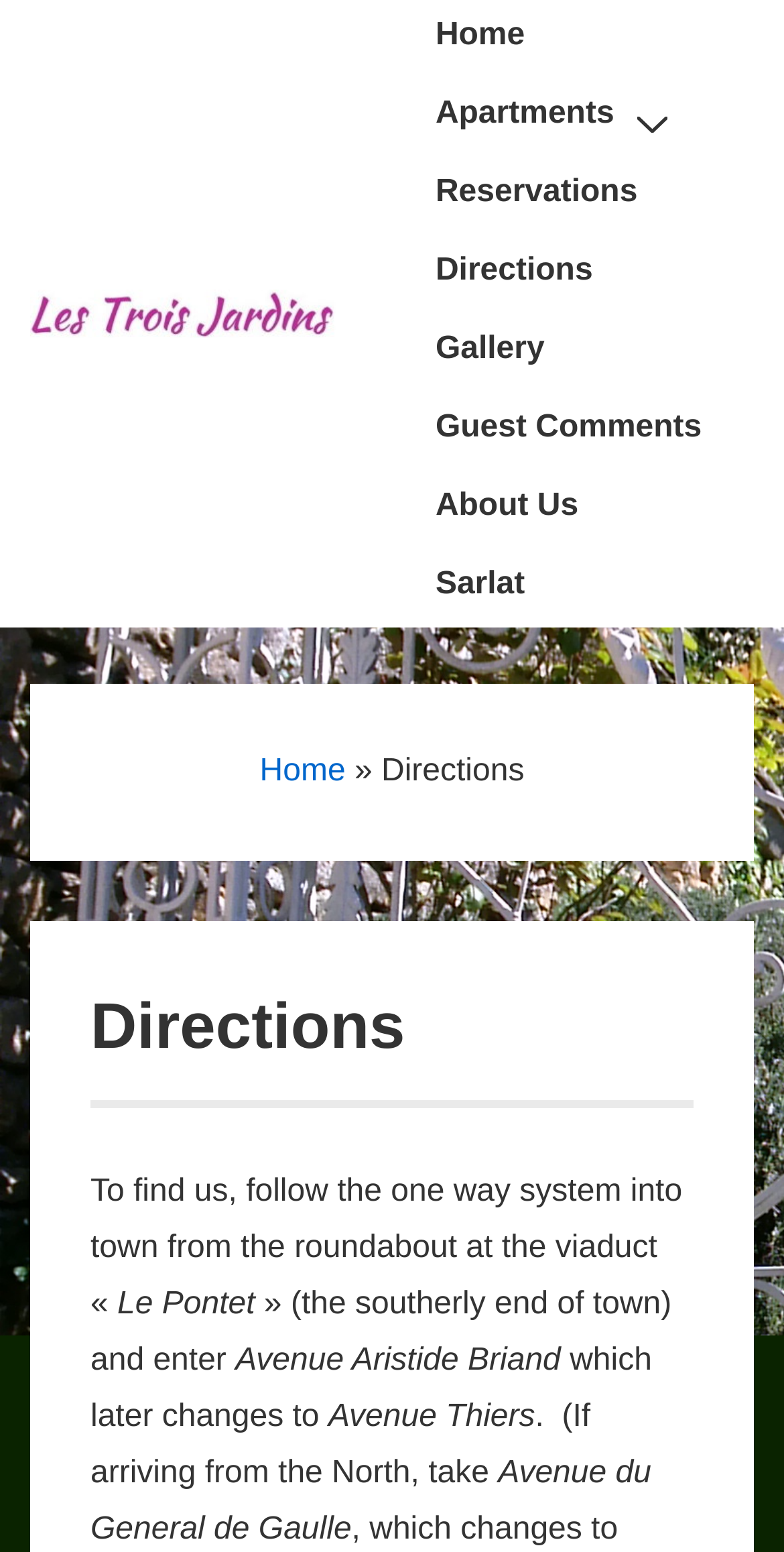Specify the bounding box coordinates of the region I need to click to perform the following instruction: "Check Directions". The coordinates must be four float numbers in the range of 0 to 1, i.e., [left, top, right, bottom].

[0.509, 0.152, 0.802, 0.198]